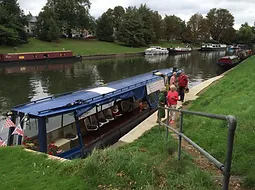Are there people near the boat?
Based on the screenshot, provide your answer in one word or phrase.

Yes